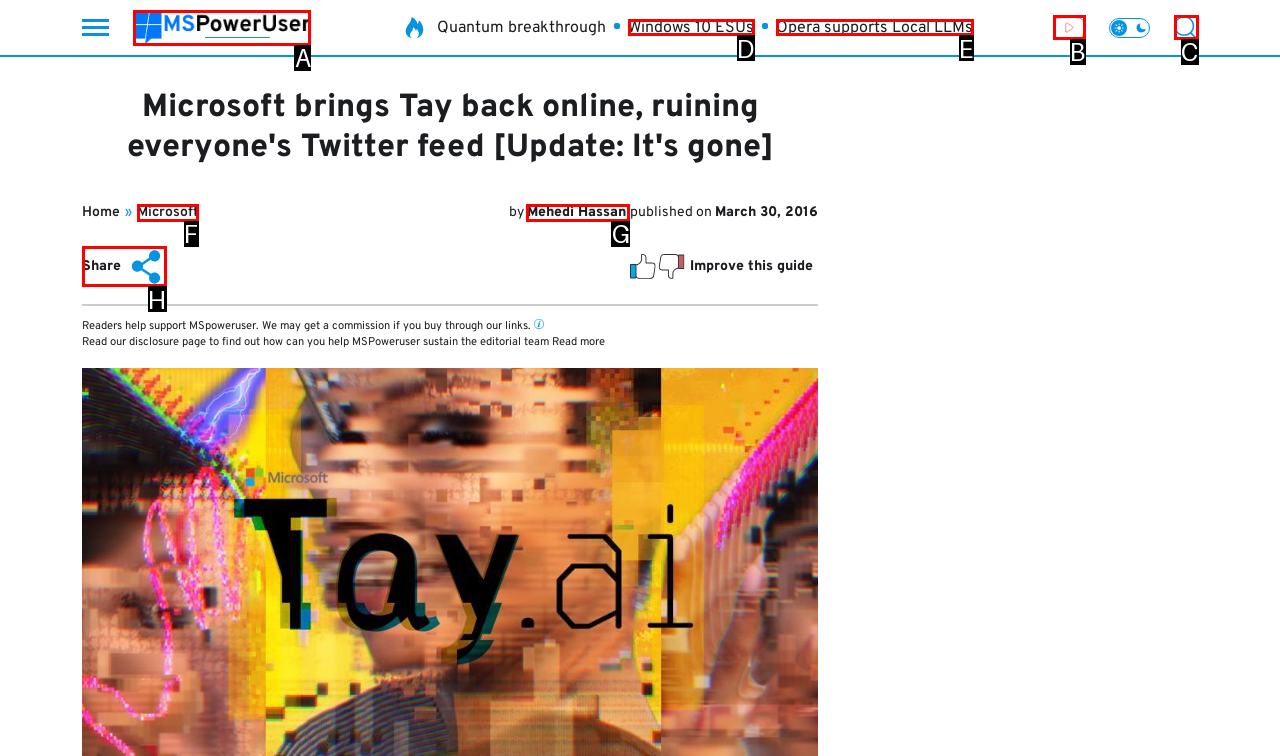Given the element description: aria-label="Go to YouTube channel", choose the HTML element that aligns with it. Indicate your choice with the corresponding letter.

B